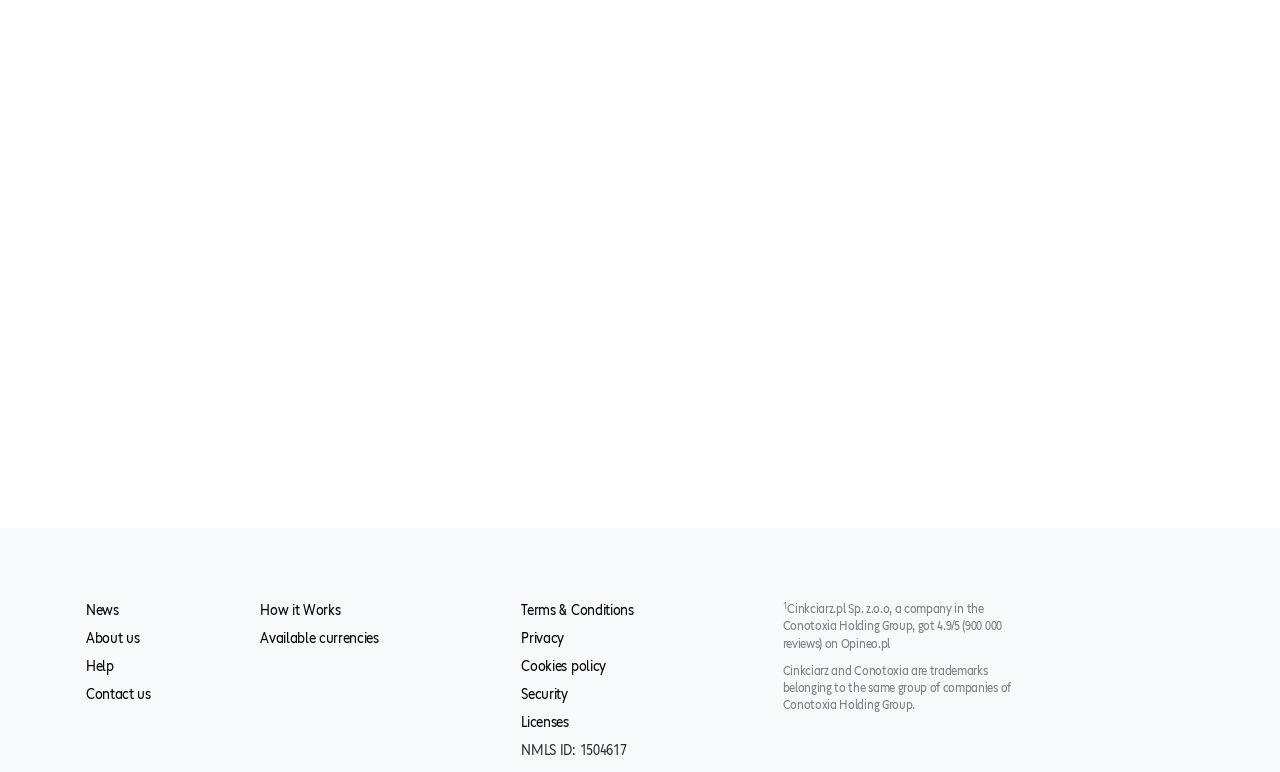Please respond to the question using a single word or phrase:
What is the position of the 'News' link on the webpage?

Top-left